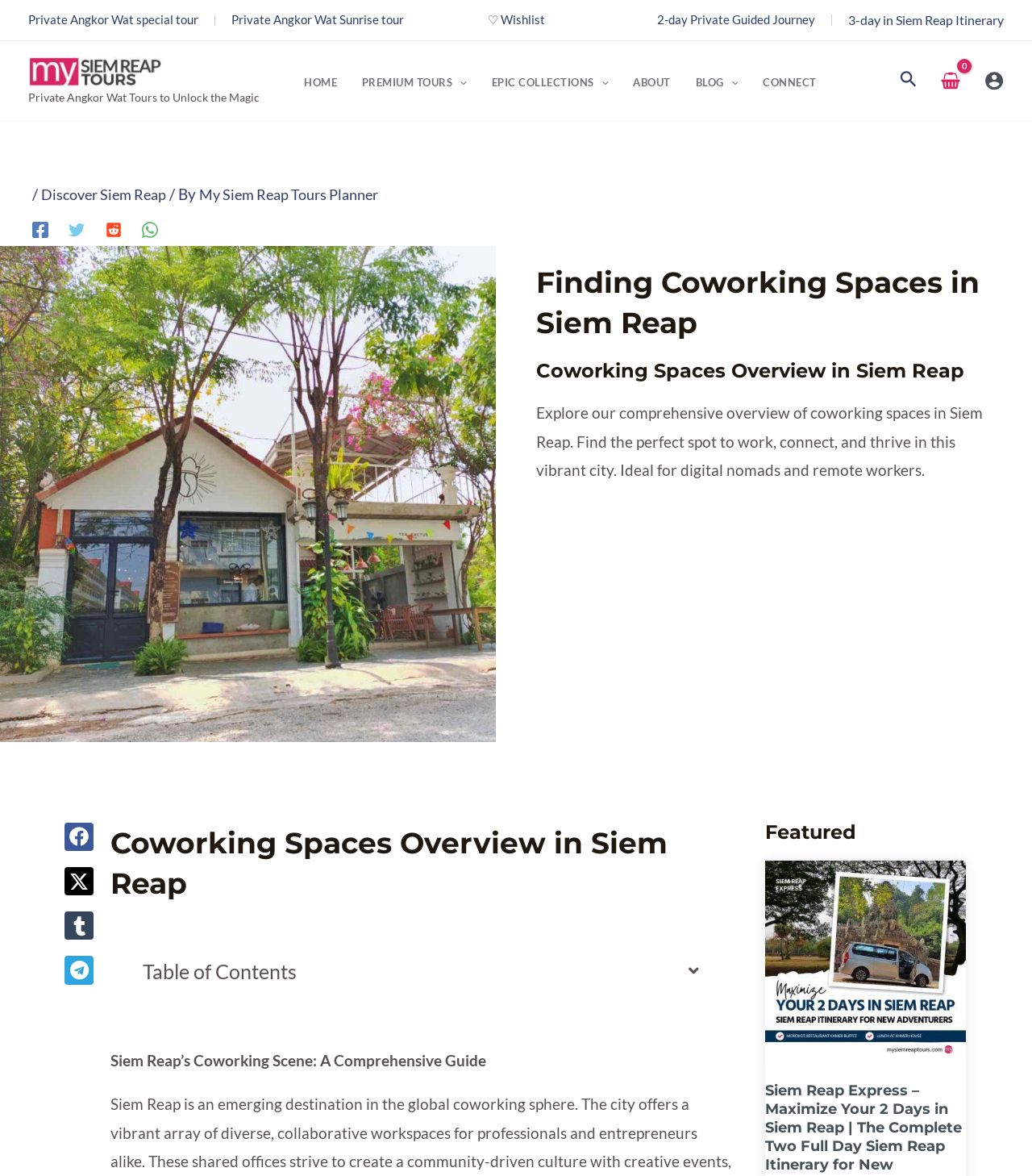Please identify the bounding box coordinates of the element I should click to complete this instruction: 'Click on Private Angkor Wat special tour'. The coordinates should be given as four float numbers between 0 and 1, like this: [left, top, right, bottom].

[0.027, 0.01, 0.192, 0.023]